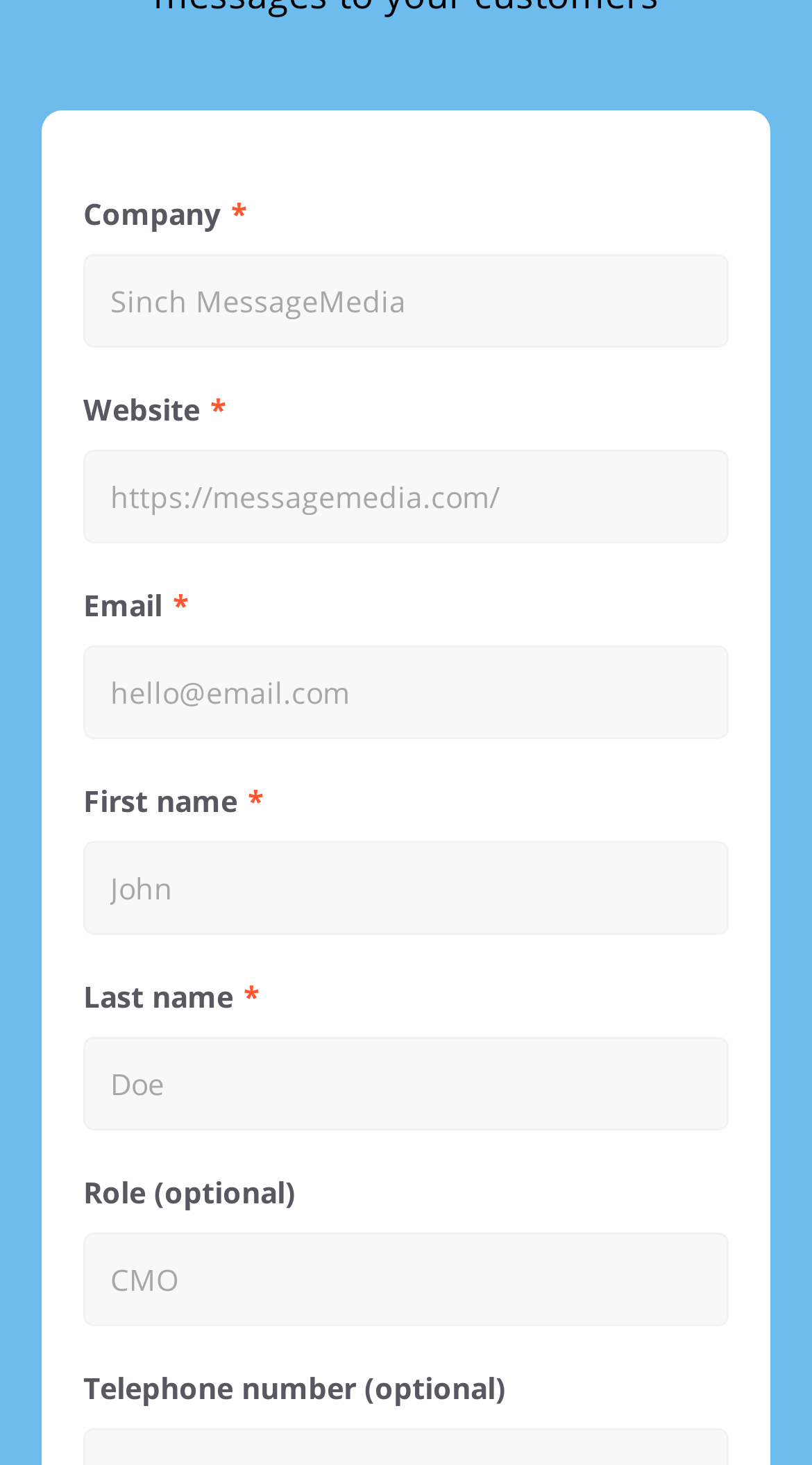Give a concise answer using one word or a phrase to the following question:
How many optional fields are there?

2